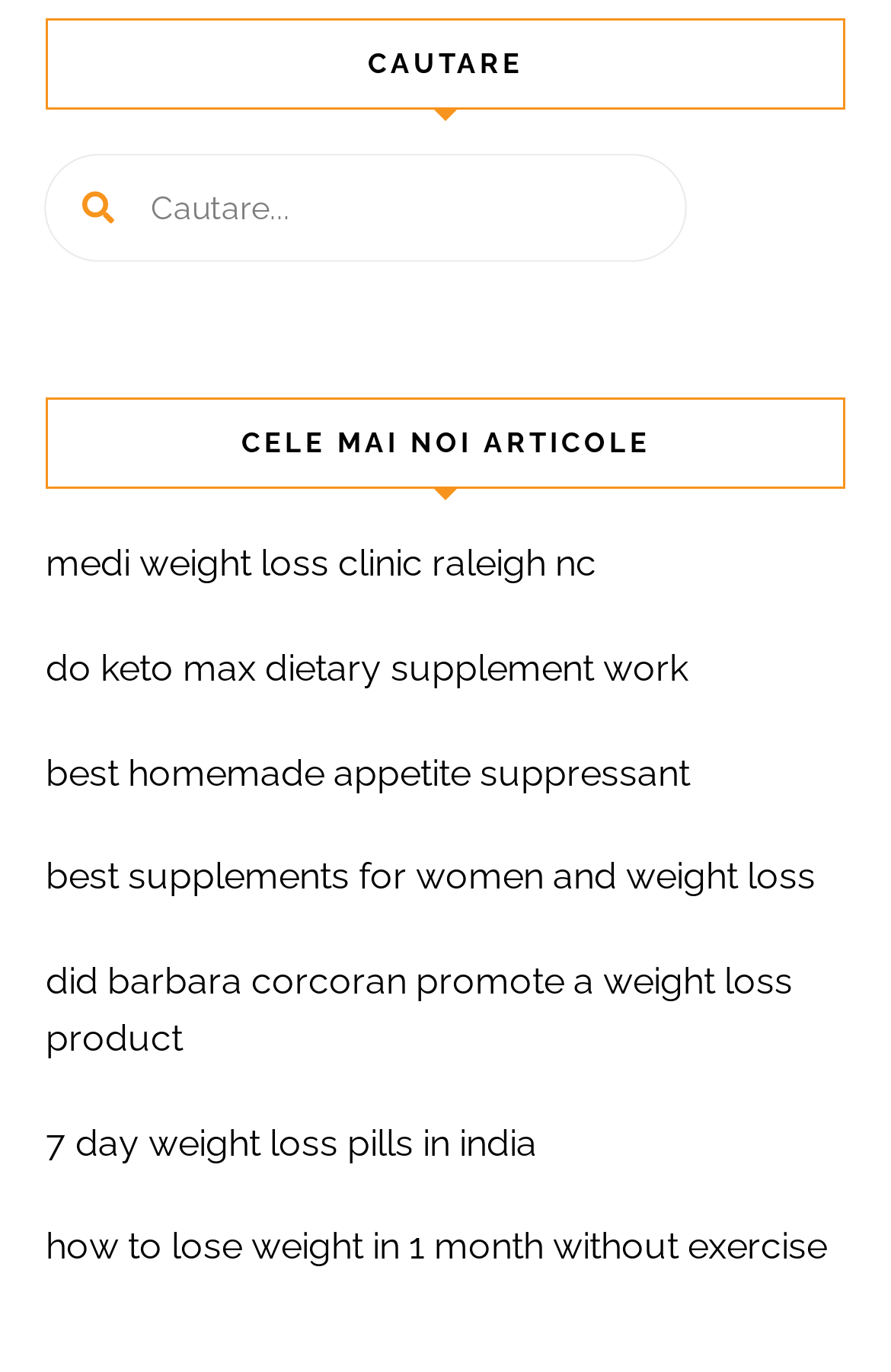Please locate the bounding box coordinates of the element that needs to be clicked to achieve the following instruction: "view best homemade appetite suppressant". The coordinates should be four float numbers between 0 and 1, i.e., [left, top, right, bottom].

[0.051, 0.547, 0.774, 0.579]